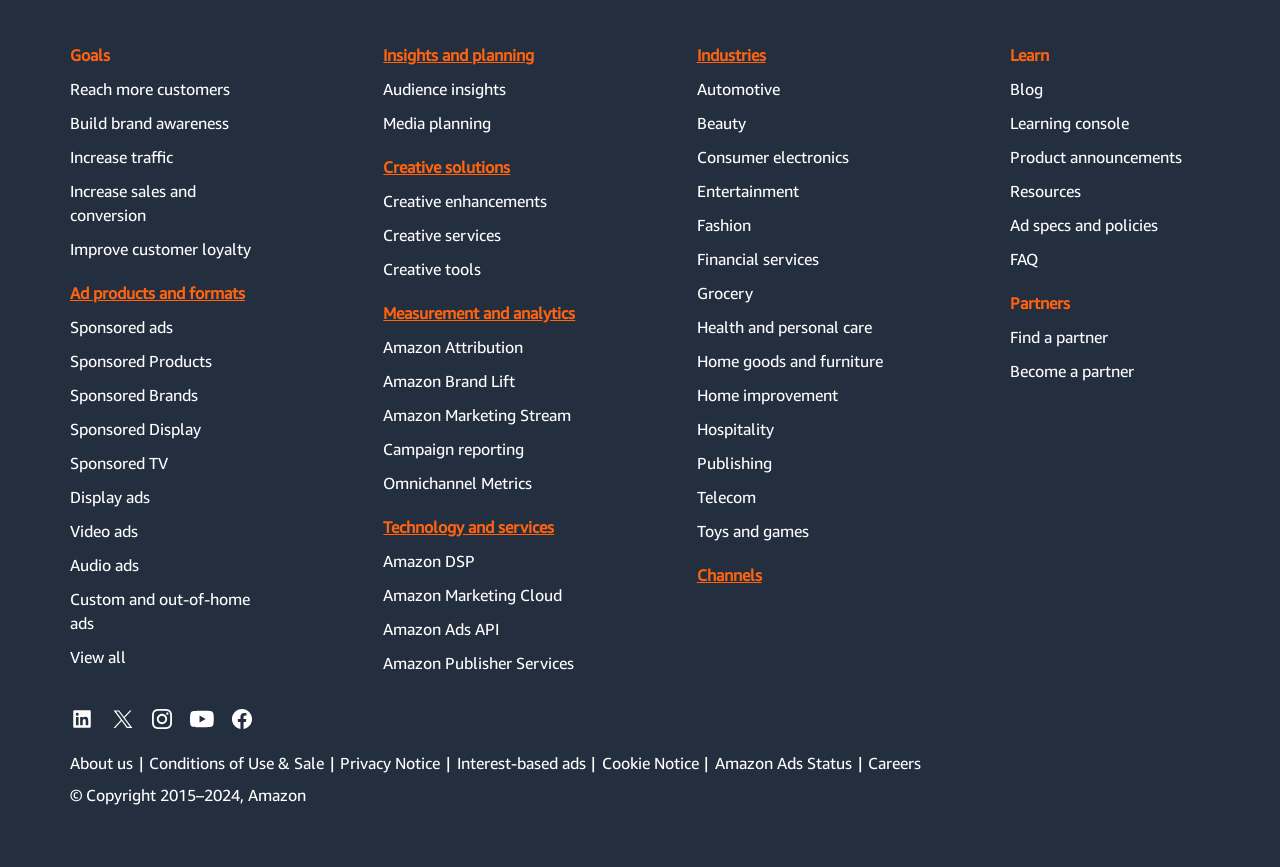What types of ads are available on this platform?
Give a thorough and detailed response to the question.

From the menu items under 'Ad products and formats', it can be seen that the types of ads available on this platform include sponsored ads, display ads, video ads, audio ads, and custom and out-of-home ads.